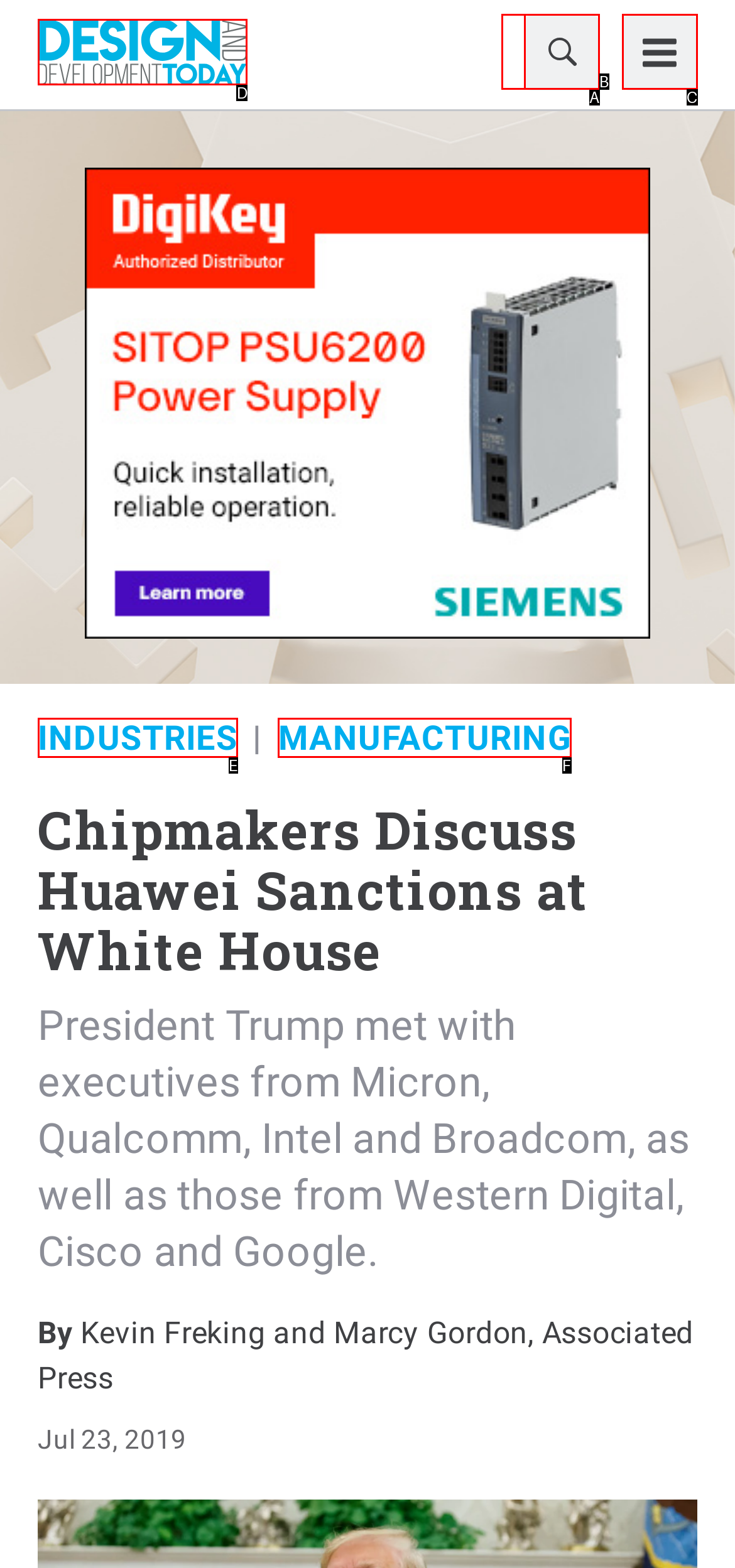Select the letter of the HTML element that best fits the description: aria-label="Toggle Menu"
Answer with the corresponding letter from the provided choices.

C